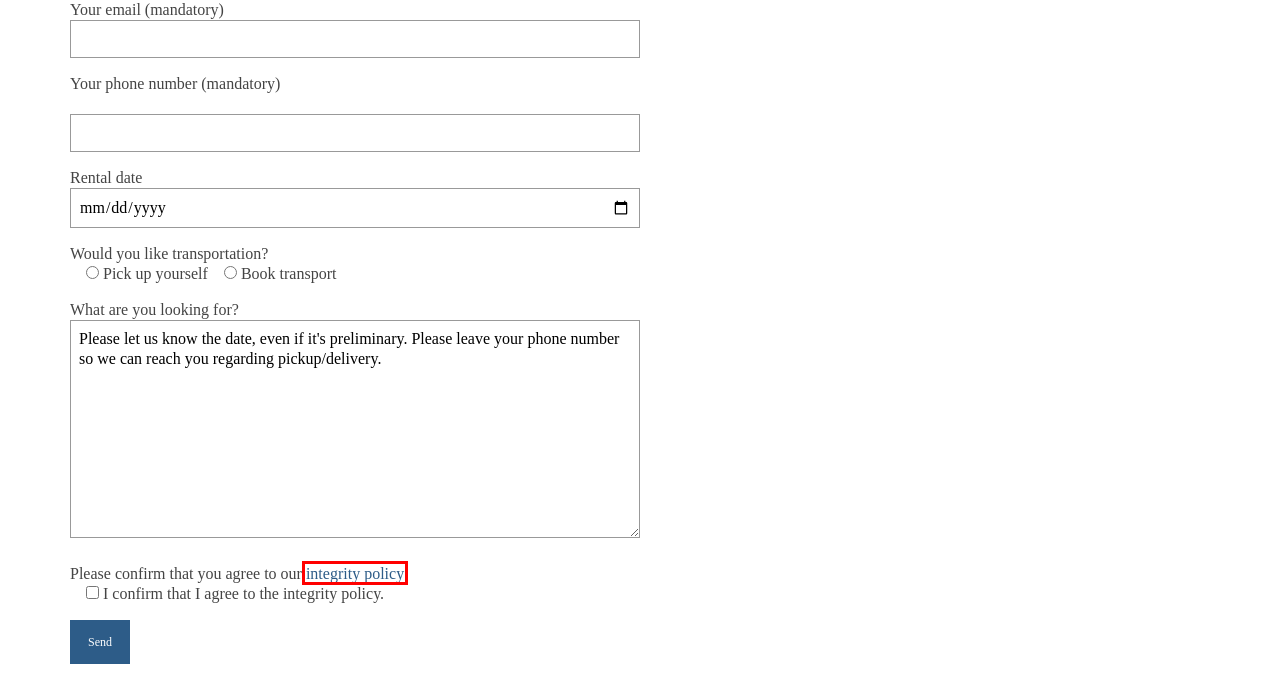Given a webpage screenshot with a red bounding box around a UI element, choose the webpage description that best matches the new webpage after clicking the element within the bounding box. Here are the candidates:
A. Backline/DJ - Star Audio
B. Lighting equipment - Star Audio
C. Sound lights stage video in Umeå - Star Audio
D. About us - Star Audio
E. Integrity Policy - Star Audio
F. Video Equipment - Star Audio
G. Concert, Event, Performing Arts - Star Audio
H. Stage - Star Audio

E